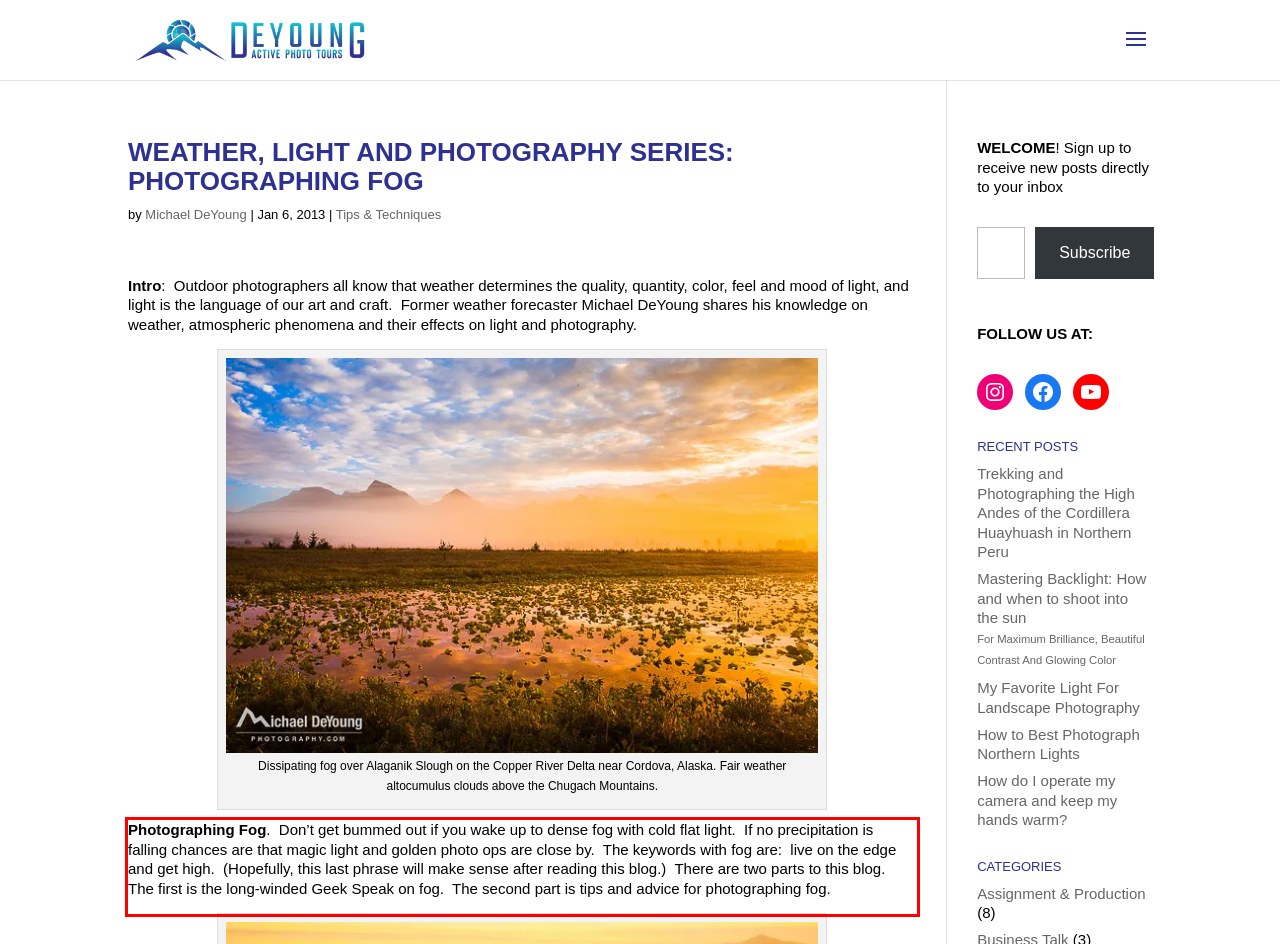In the screenshot of the webpage, find the red bounding box and perform OCR to obtain the text content restricted within this red bounding box.

Photographing Fog. Don’t get bummed out if you wake up to dense fog with cold flat light. If no precipitation is falling chances are that magic light and golden photo ops are close by. The keywords with fog are: live on the edge and get high. (Hopefully, this last phrase will make sense after reading this blog.) There are two parts to this blog. The first is the long-winded Geek Speak on fog. The second part is tips and advice for photographing fog.